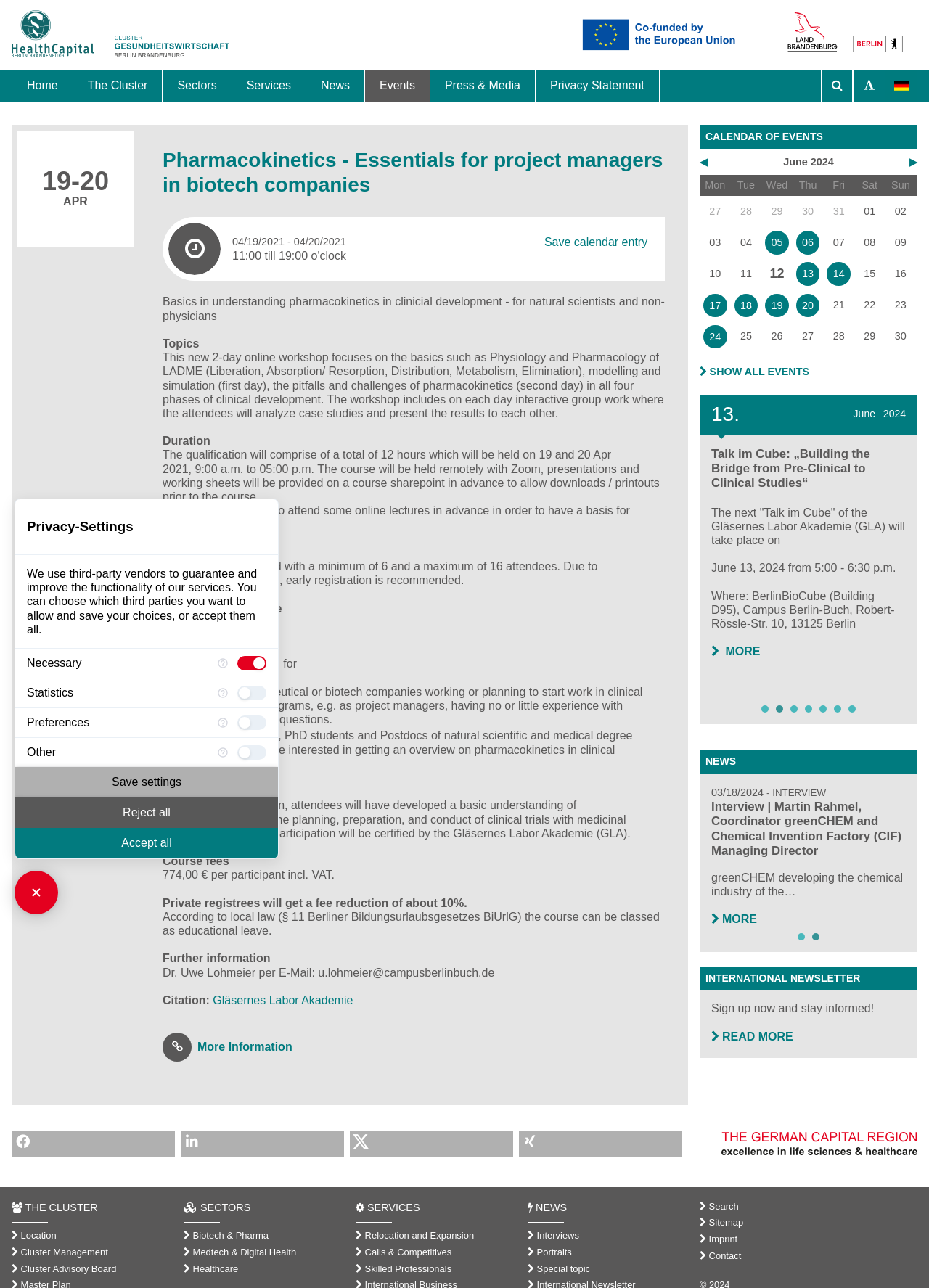Who is the target audience for the workshop?
Answer the question in as much detail as possible.

The target audience for the workshop is project managers and natural scientists, which is mentioned in the webpage as 'staff of pharmaceutical or biotech companies working or planning to start work in clinical development programs, e.g. as project managers, having no or little experience with pharmacokinetic questions' and 'natural scientists, PhD students and Postdocs of natural scientific and medical degree programs who are interested in getting an overview on pharmacokinetics in clinical development'.